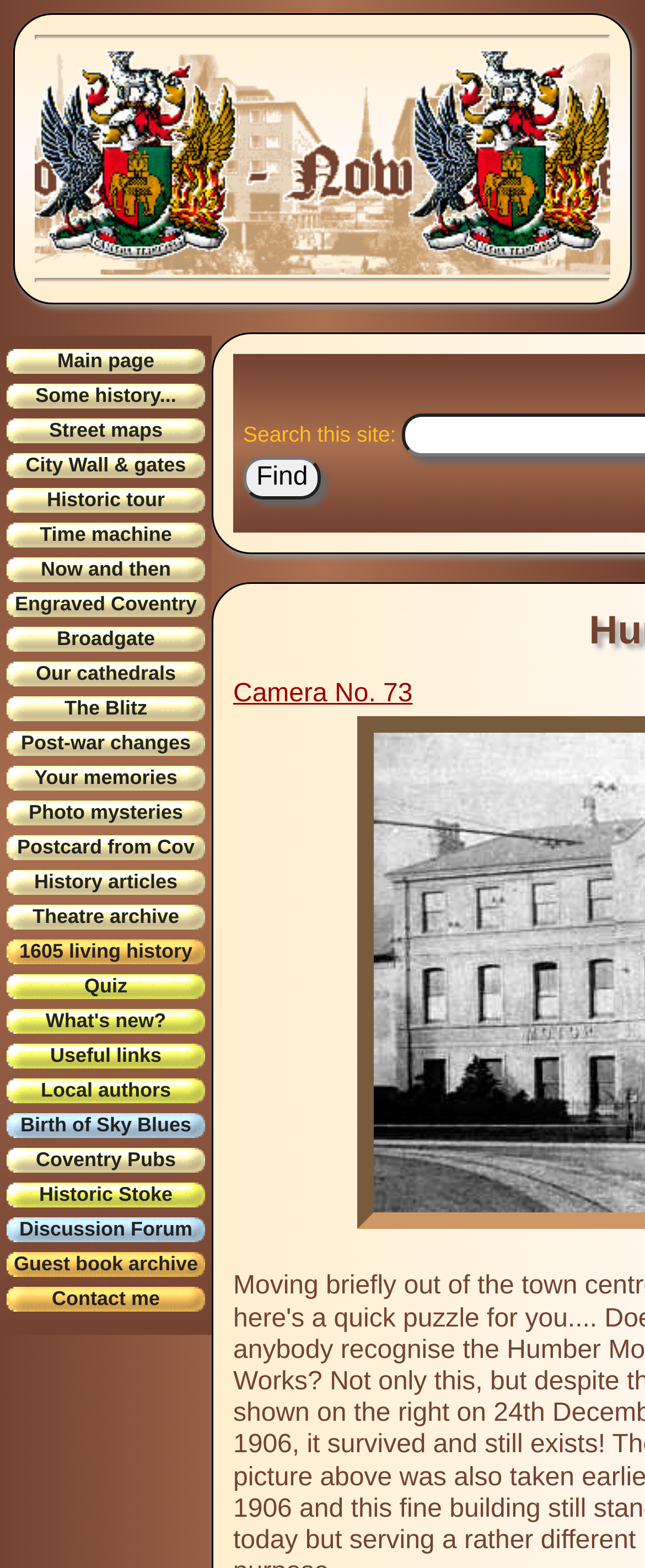Give a comprehensive overview of the webpage, including key elements.

The webpage is titled "Coventry Now & Then: Humber Motor Works" and appears to be a historical website about Coventry. At the top, there are two identical "Home" images, one on the left and one on the right, with a horizontal separator in between. Below the separator, there is a list of 25 links, arranged vertically, that provide access to various sections of the website, including "Main page", "Some history...", "Street maps", and "Now and then", among others. These links are aligned to the left side of the page.

To the right of the links, there is a "Find" button. Below the list of links, there is a single link "Camera No. 73" and a few empty spaces. The webpage has a simple and organized layout, with a focus on providing easy access to its various sections and features.